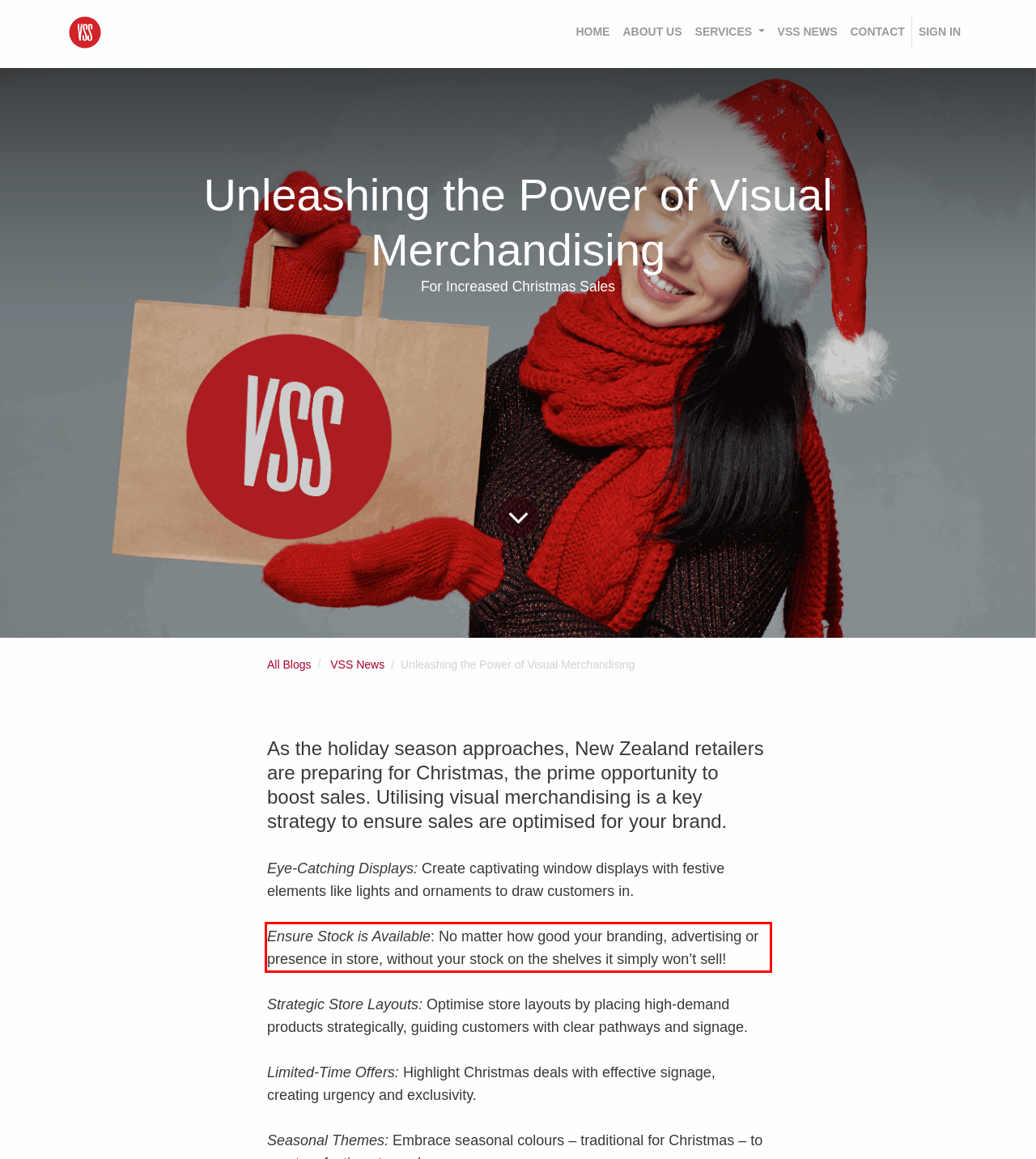Given a screenshot of a webpage, identify the red bounding box and perform OCR to recognize the text within that box.

Ensure Stock is Available: No matter how good your branding, advertising or presence in store, without your stock on the shelves it simply won’t sell!